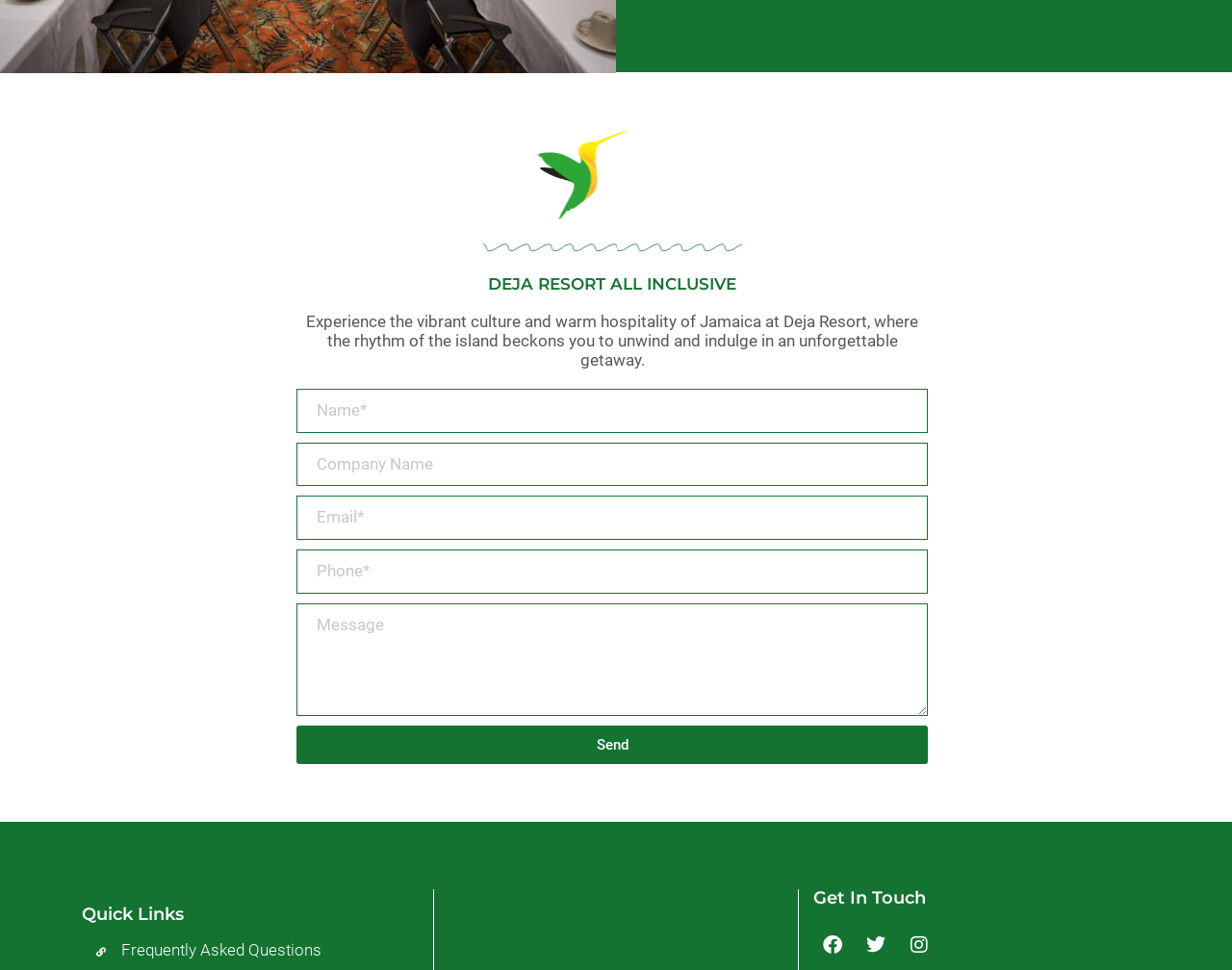Bounding box coordinates are given in the format (top-left x, top-left y, bottom-right x, bottom-right y). All values should be floating point numbers between 0 and 1. Provide the bounding box coordinate for the UI element described as: Frequently Asked Questions

[0.098, 0.969, 0.261, 0.989]